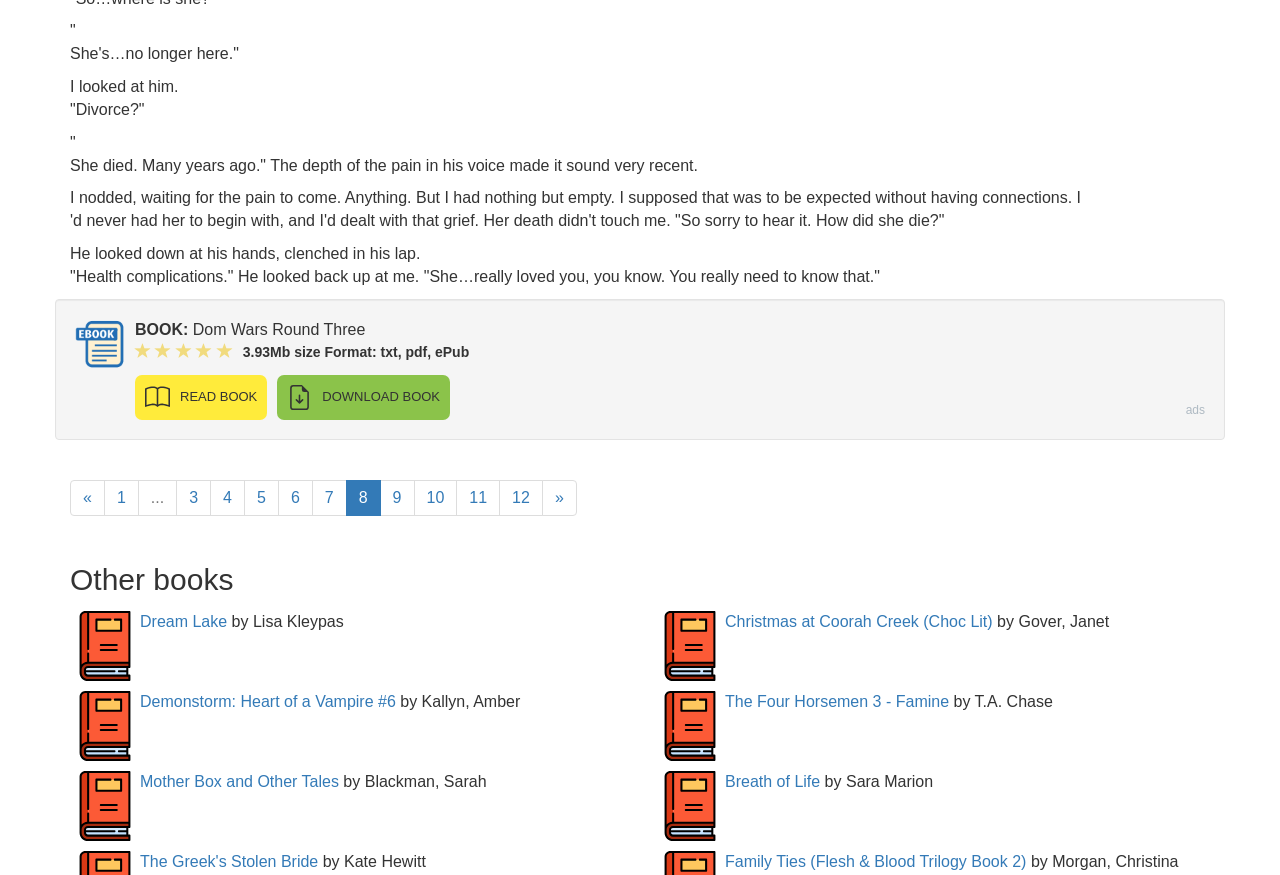Please determine the bounding box coordinates of the clickable area required to carry out the following instruction: "Join the newsletter". The coordinates must be four float numbers between 0 and 1, represented as [left, top, right, bottom].

None